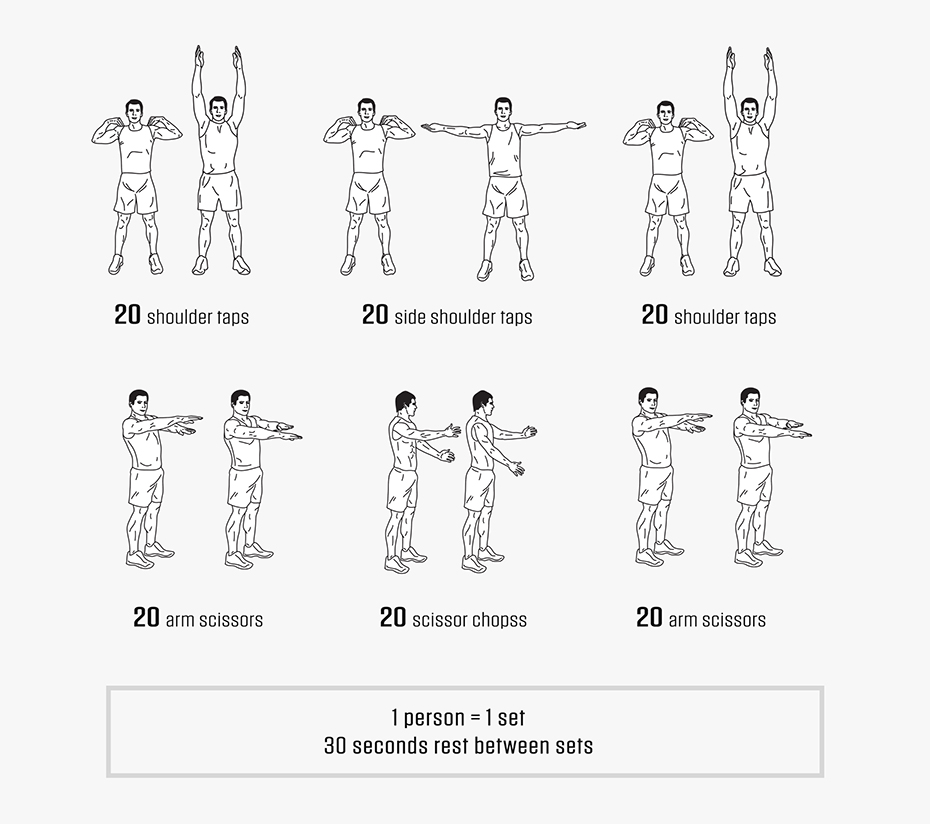Paint a vivid picture of the image with your description.

The image illustrates a series of fitness exercises designed for the "Pathfinder - 30 Day RPG Fitness Program" by DAREBEE. It features a male figure demonstrating four different exercises:

1. **Shoulder Taps**: The upper left section shows the figure performing 20 shoulder taps, raising one arm to touch the opposite shoulder.
2. **Side Shoulder Taps**: To the right, the figure performs 20 side shoulder taps, reaching out to the side.
3. **Arm Scissors**: Below, there are instructions for 20 arm scissors, depicted in a manner that illustrates alternating movements of the arms.
4. **Scissor Chops**: Following that, the figure is shown doing 20 scissor chops, emphasizing the swift motion of the arms.

At the bottom of the image, guidance is provided stating, "1 person = 1 set" and recommends a 30-second rest between sets, helping participants structure their workout effectively. This visual serves as a clear and accessible reference to motivate individuals in engaging with their fitness routine.